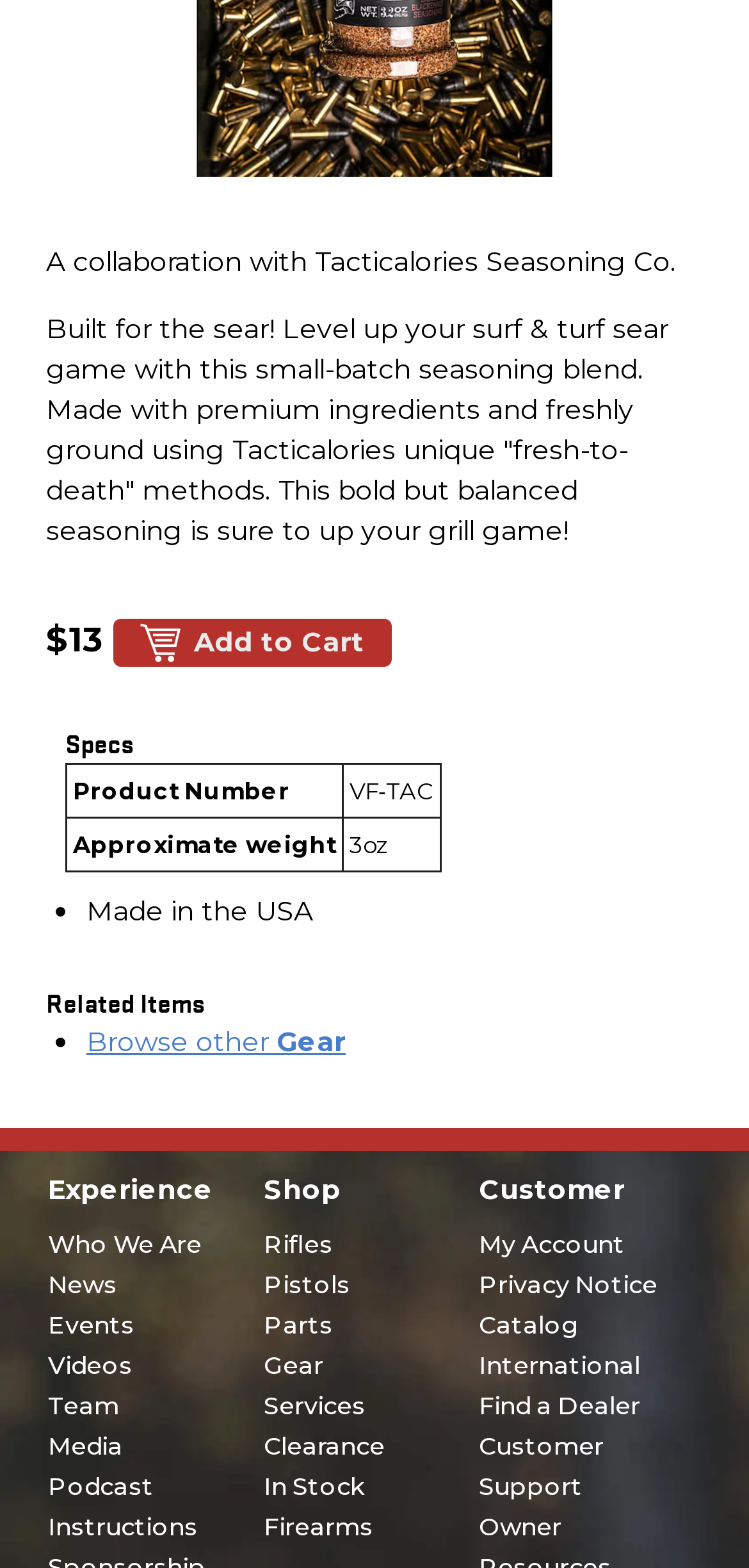Analyze the image and give a detailed response to the question:
Where is the seasoning blend made?

The seasoning blend is made in the USA, which is mentioned in the bullet points below the specs table.